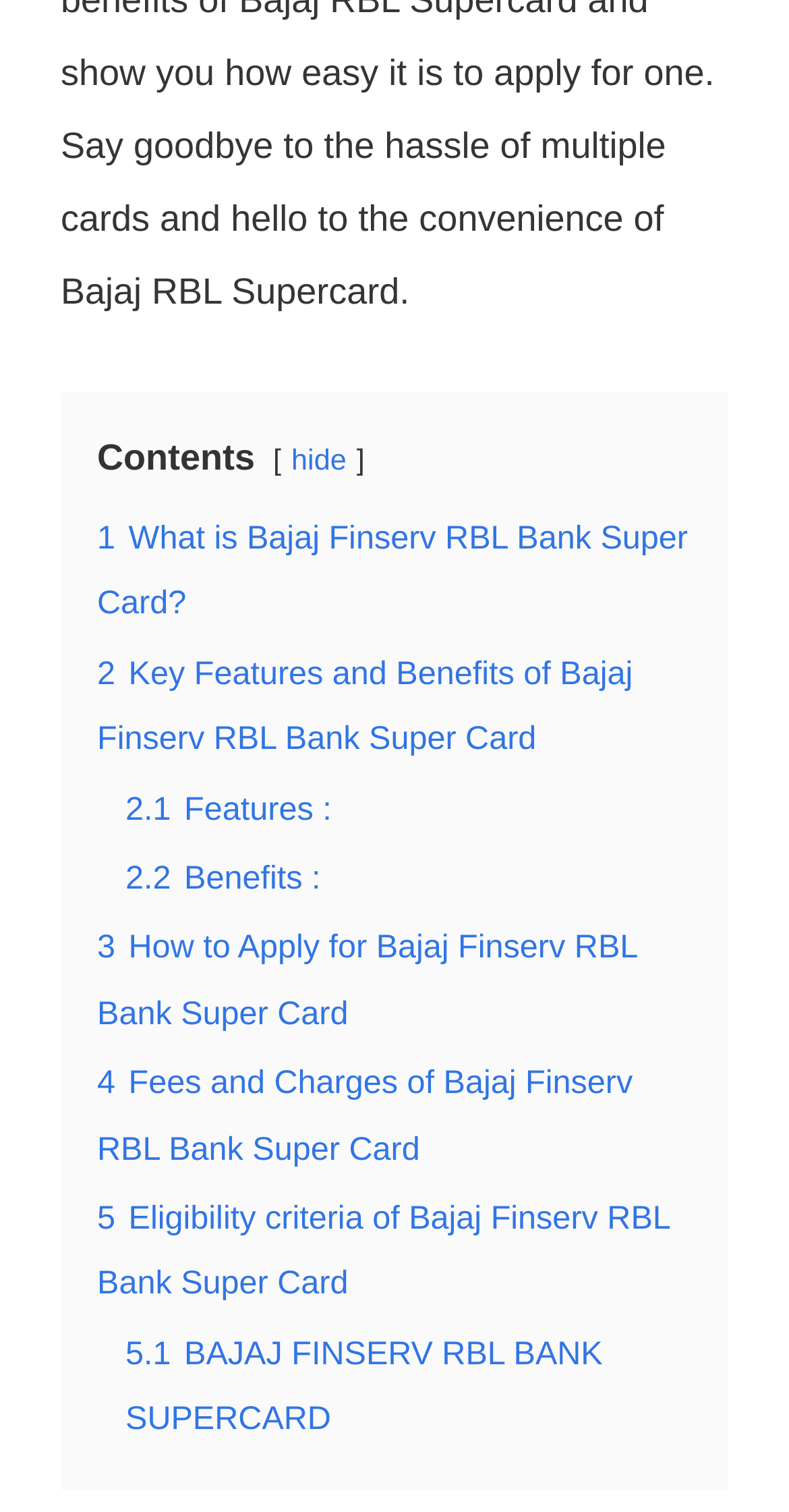Extract the bounding box of the UI element described as: "hide".

[0.369, 0.294, 0.439, 0.316]